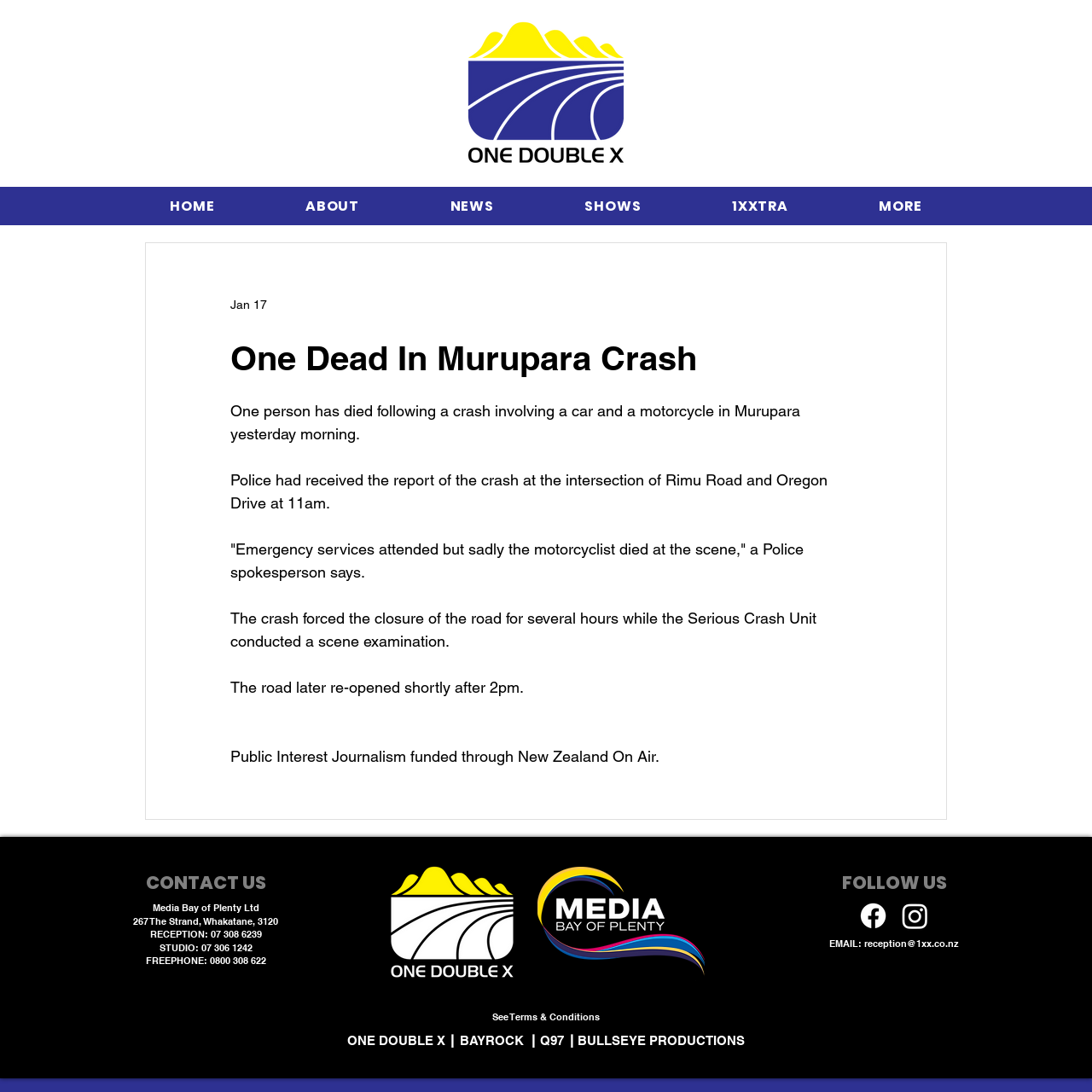Identify the main heading of the webpage and provide its text content.

One Dead In Murupara Crash